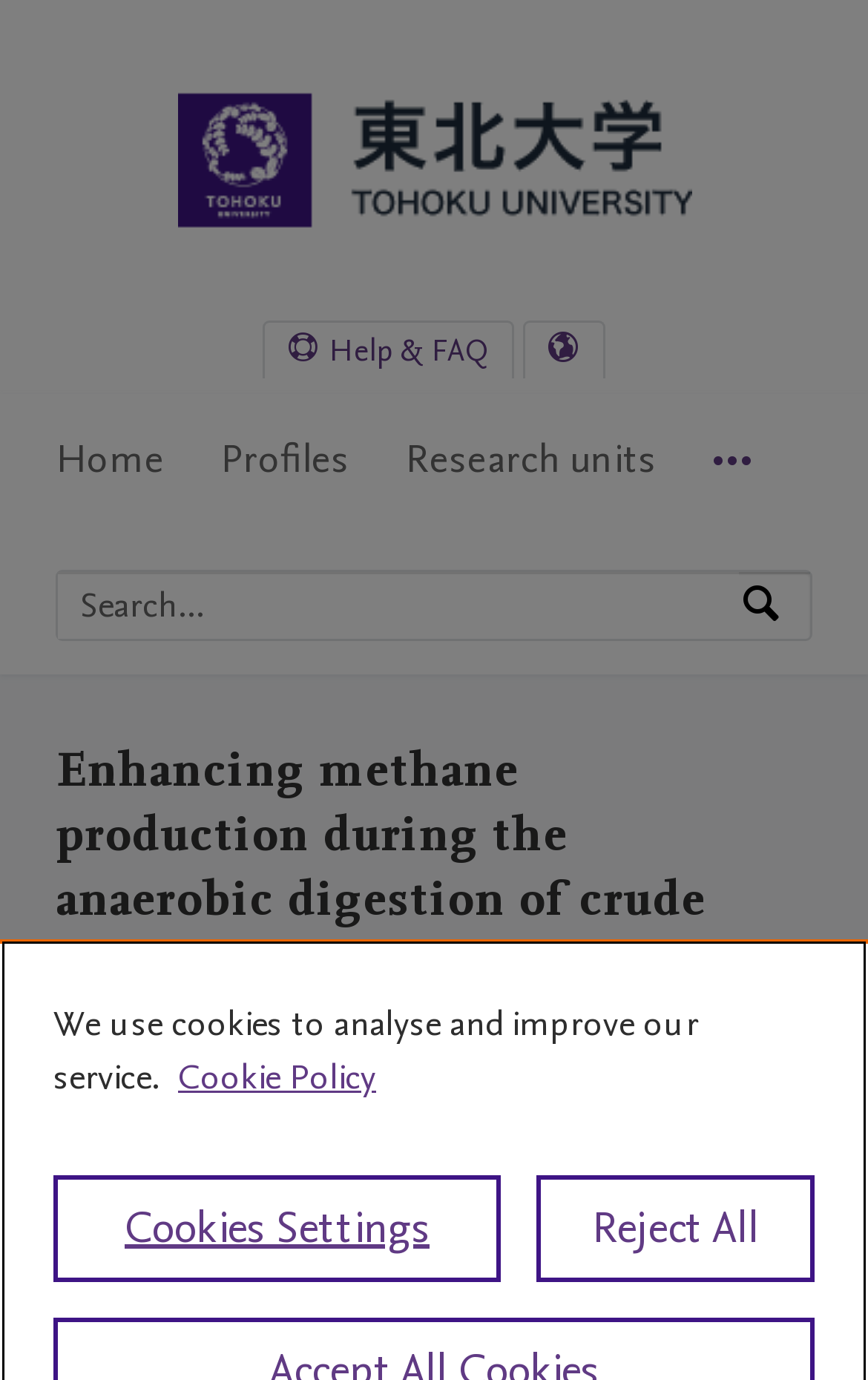Please specify the coordinates of the bounding box for the element that should be clicked to carry out this instruction: "Go to Tohoku University Home". The coordinates must be four float numbers between 0 and 1, formatted as [left, top, right, bottom].

[0.204, 0.163, 0.796, 0.198]